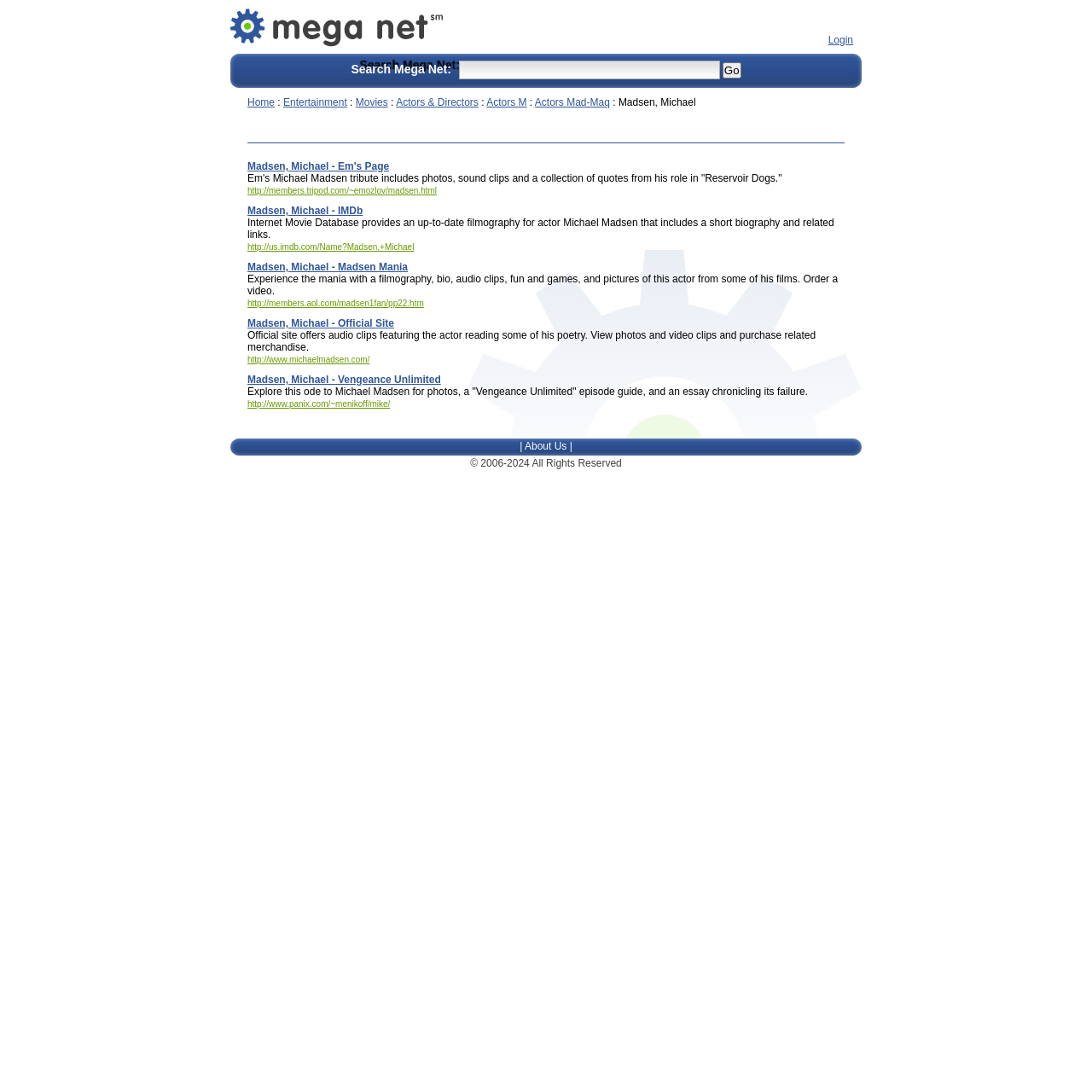From the element description Actors M, predict the bounding box coordinates of the UI element. The coordinates must be specified in the format (top-left x, top-left y, bottom-right x, bottom-right y) and should be within the 0 to 1 range.

[0.445, 0.088, 0.482, 0.099]